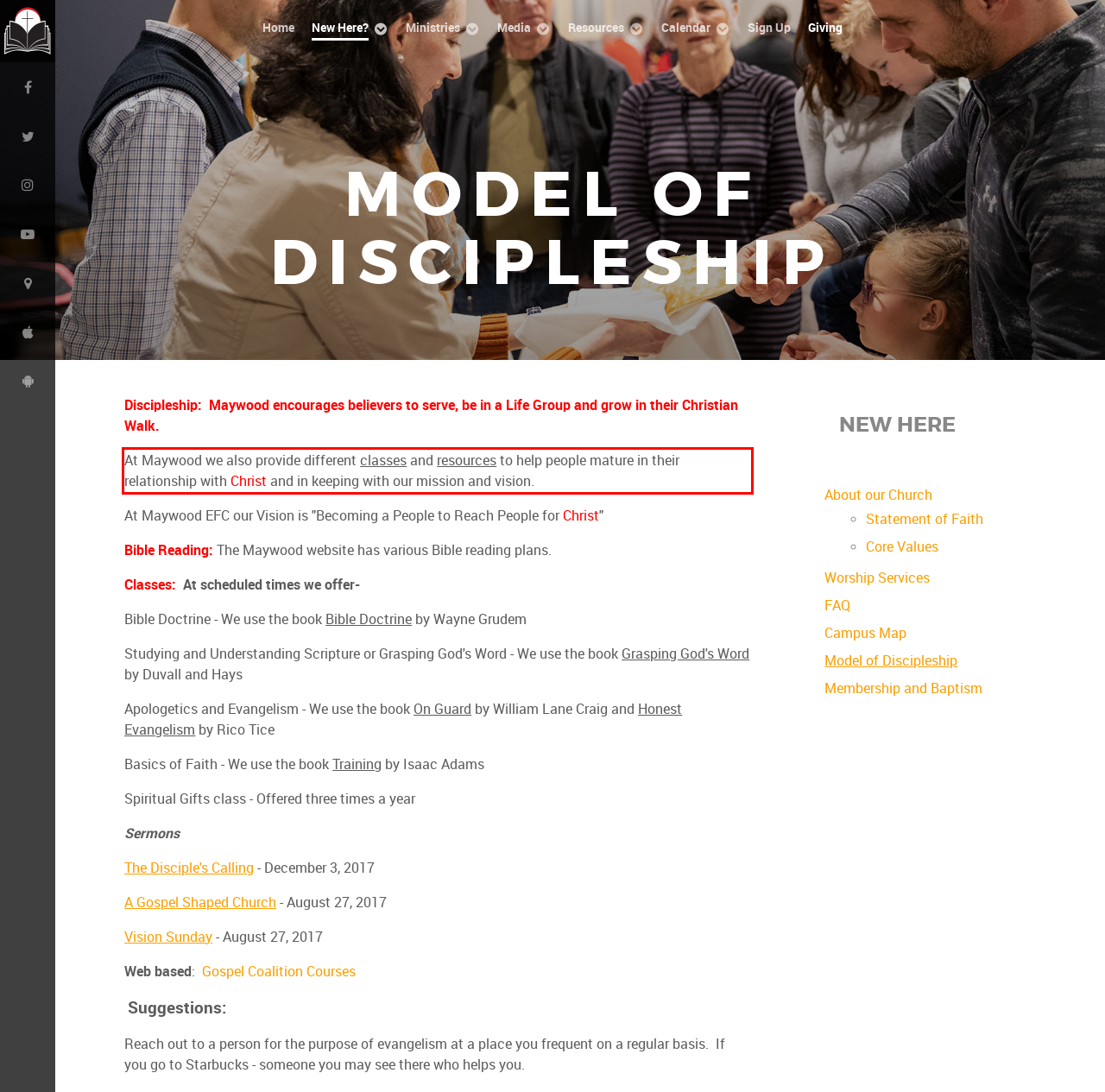Examine the webpage screenshot and use OCR to obtain the text inside the red bounding box.

At Maywood we also provide different classes and resources to help people mature in their relationship with Christ and in keeping with our mission and vision.